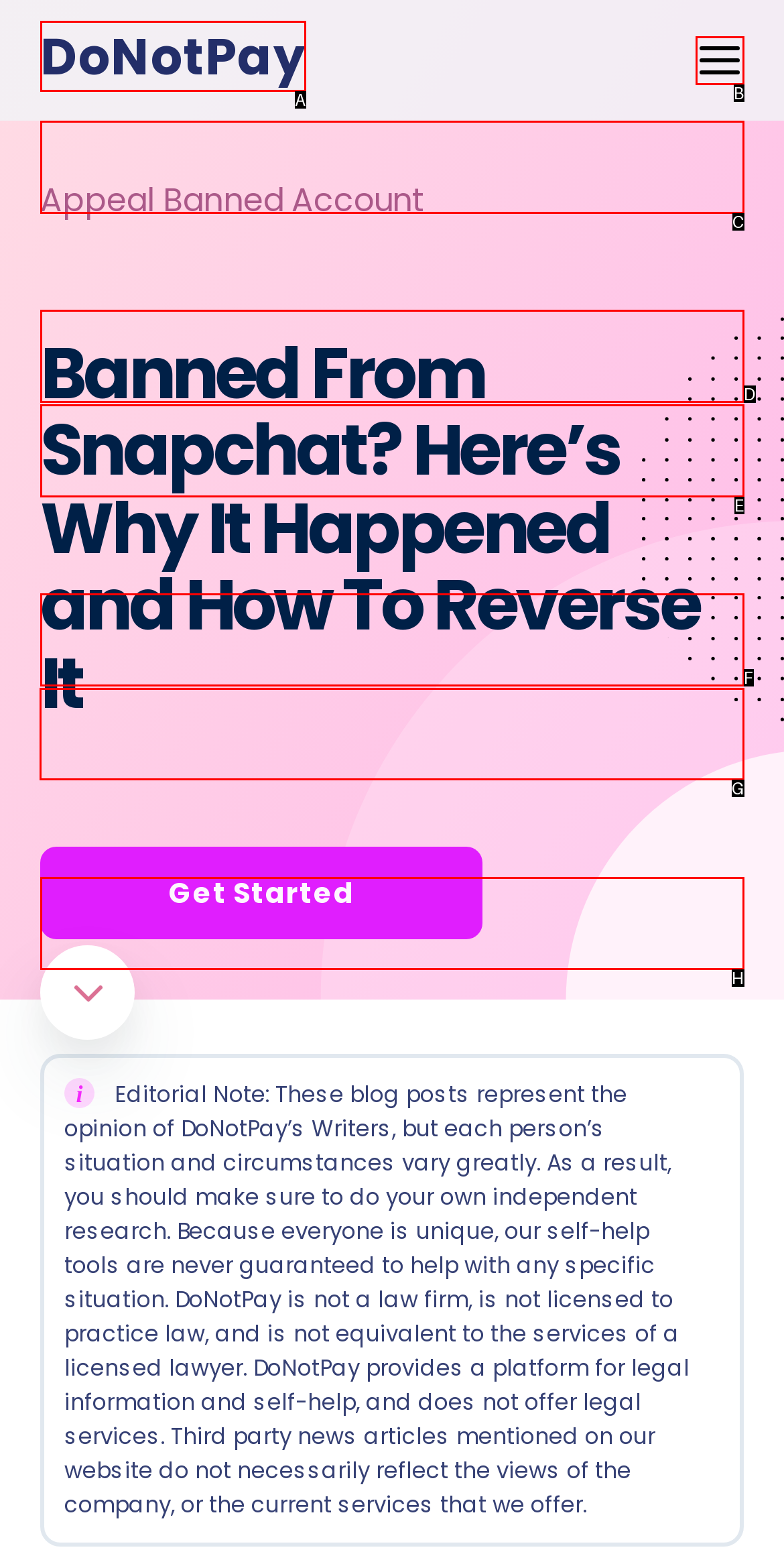For the task: Click on the 'APPEAL BANNED ACCOUNT' link, identify the HTML element to click.
Provide the letter corresponding to the right choice from the given options.

G